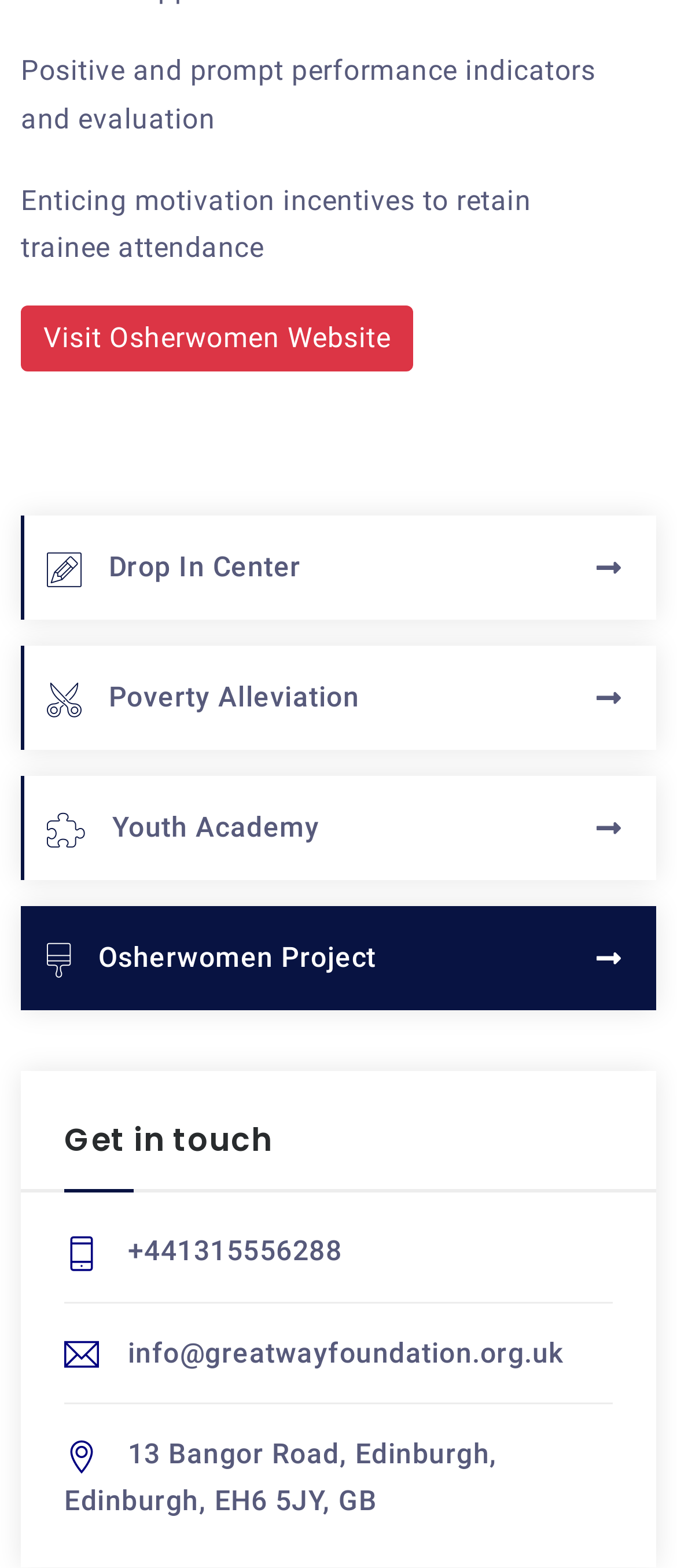Please find the bounding box for the following UI element description. Provide the coordinates in (top-left x, top-left y, bottom-right x, bottom-right y) format, with values between 0 and 1: Visit Osherwomen Website

[0.031, 0.195, 0.61, 0.237]